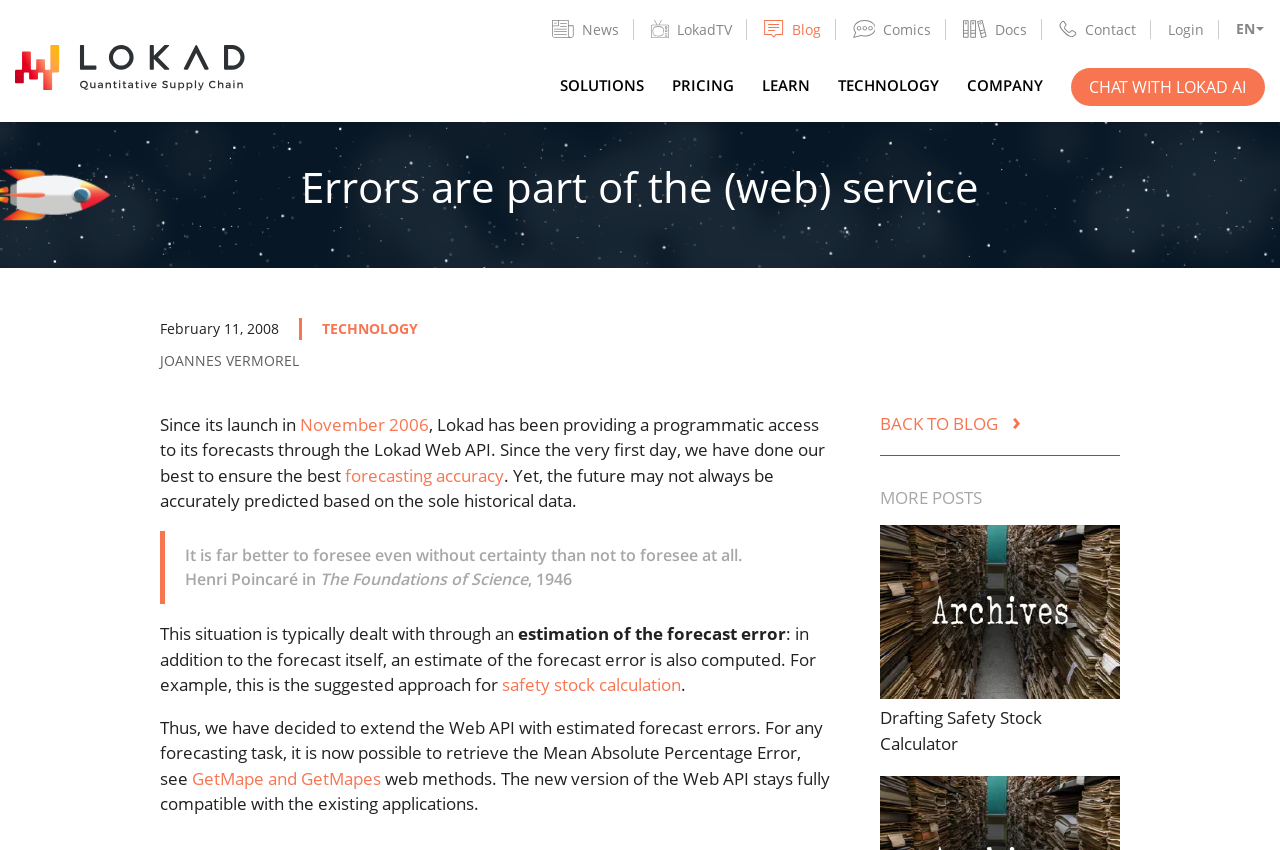Please mark the clickable region by giving the bounding box coordinates needed to complete this instruction: "Read the article about CalPERS commits $6.6bn to RE".

None